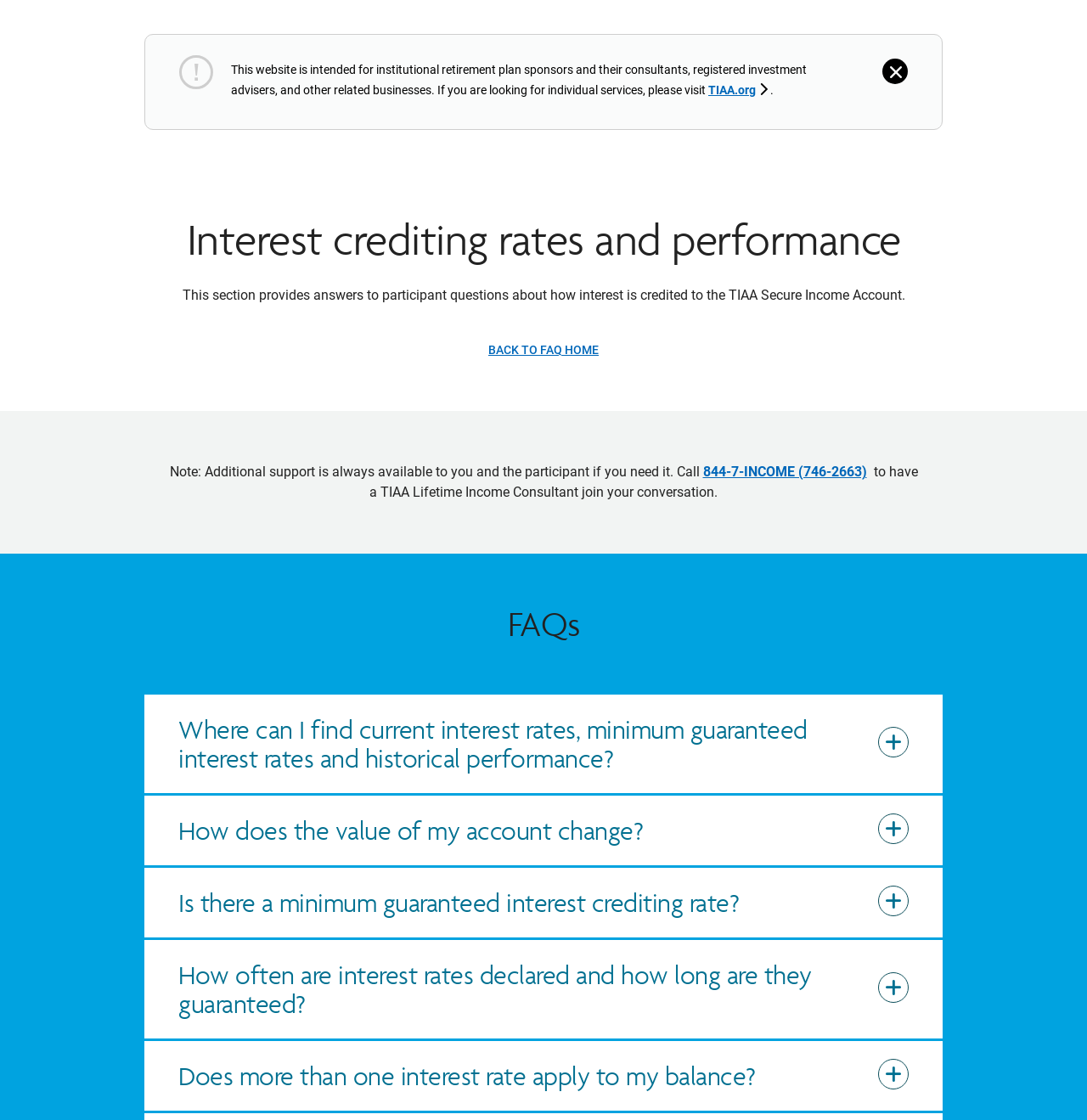Bounding box coordinates are specified in the format (top-left x, top-left y, bottom-right x, bottom-right y). All values are floating point numbers bounded between 0 and 1. Please provide the bounding box coordinate of the region this sentence describes: TIAA.org

[0.652, 0.074, 0.708, 0.086]